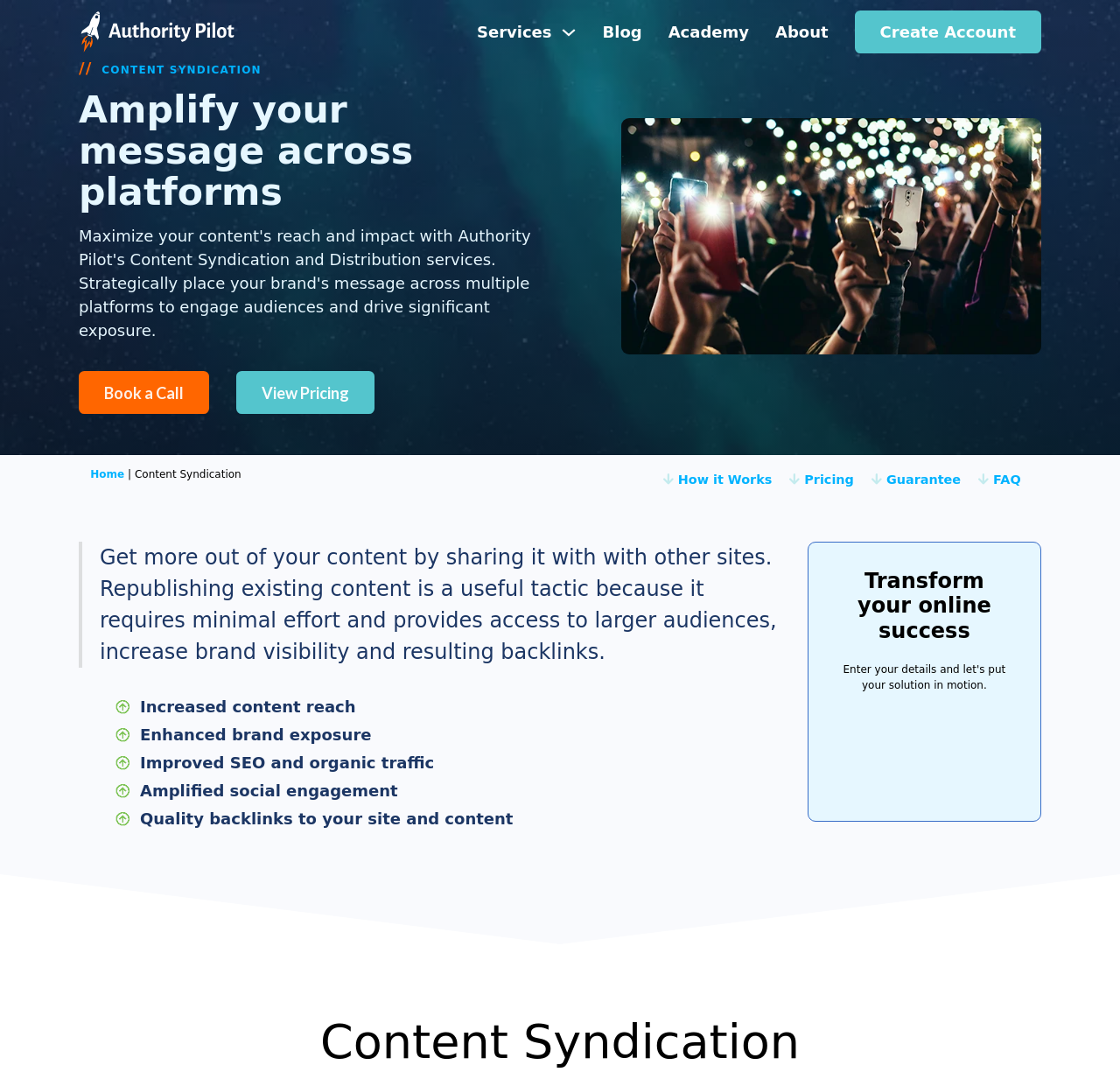Reply to the question below using a single word or brief phrase:
What is the benefit of republishing existing content?

Minimal effort